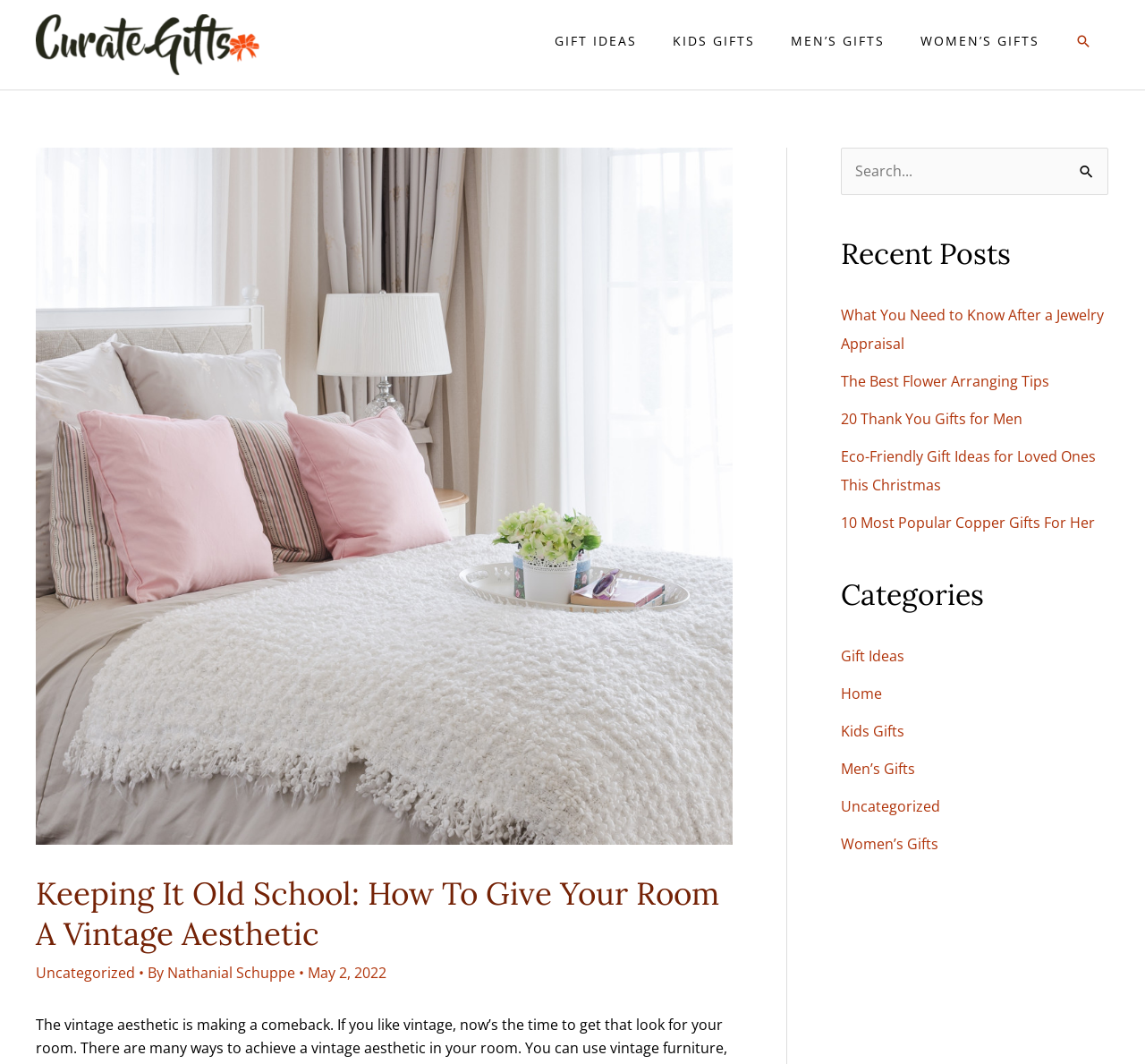Please answer the following question using a single word or phrase: 
What is the author of the main article?

Nathanial Schuppe